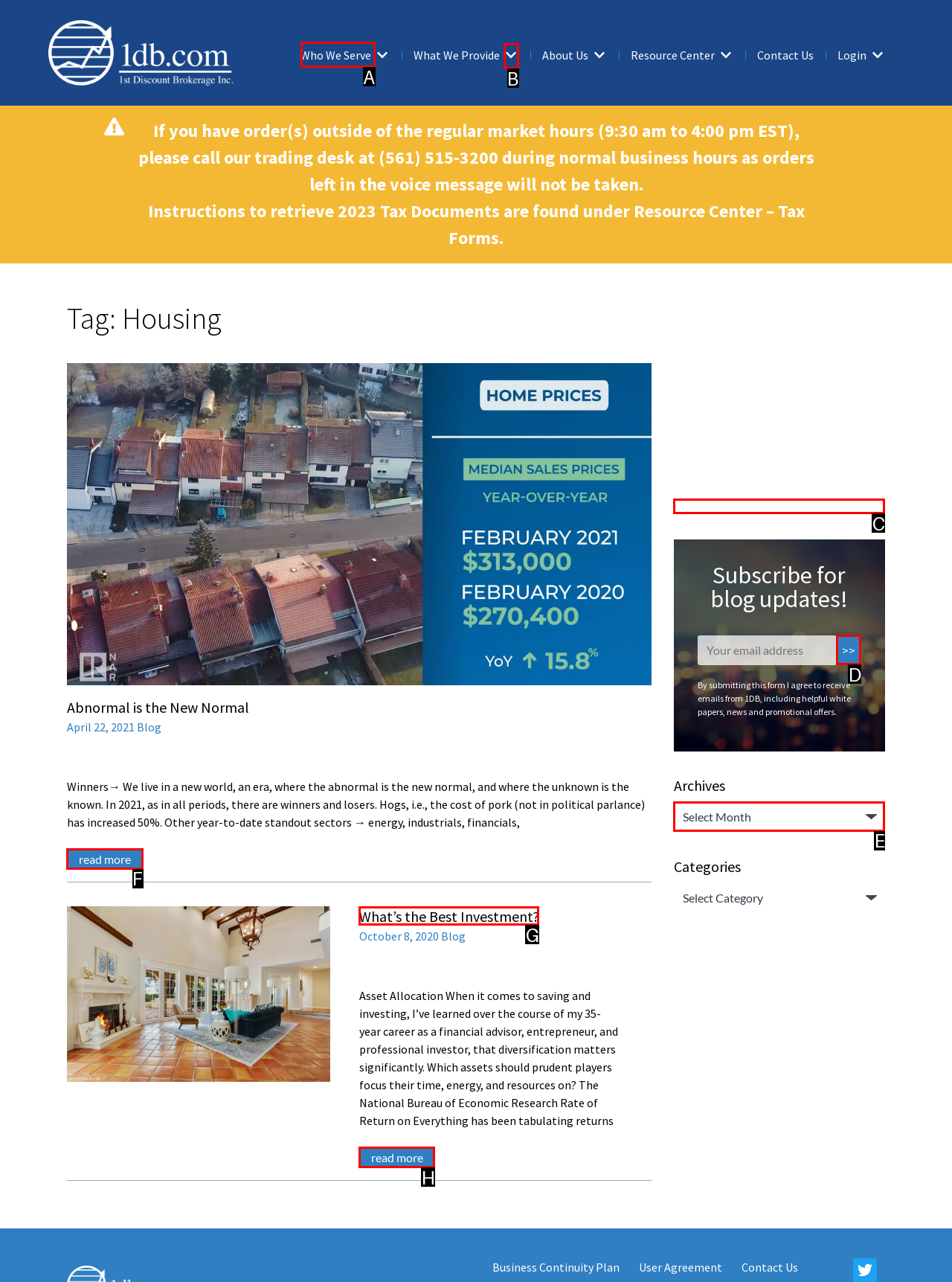Which letter corresponds to the correct option to complete the task: Read more about Abnormal is the New Normal?
Answer with the letter of the chosen UI element.

F